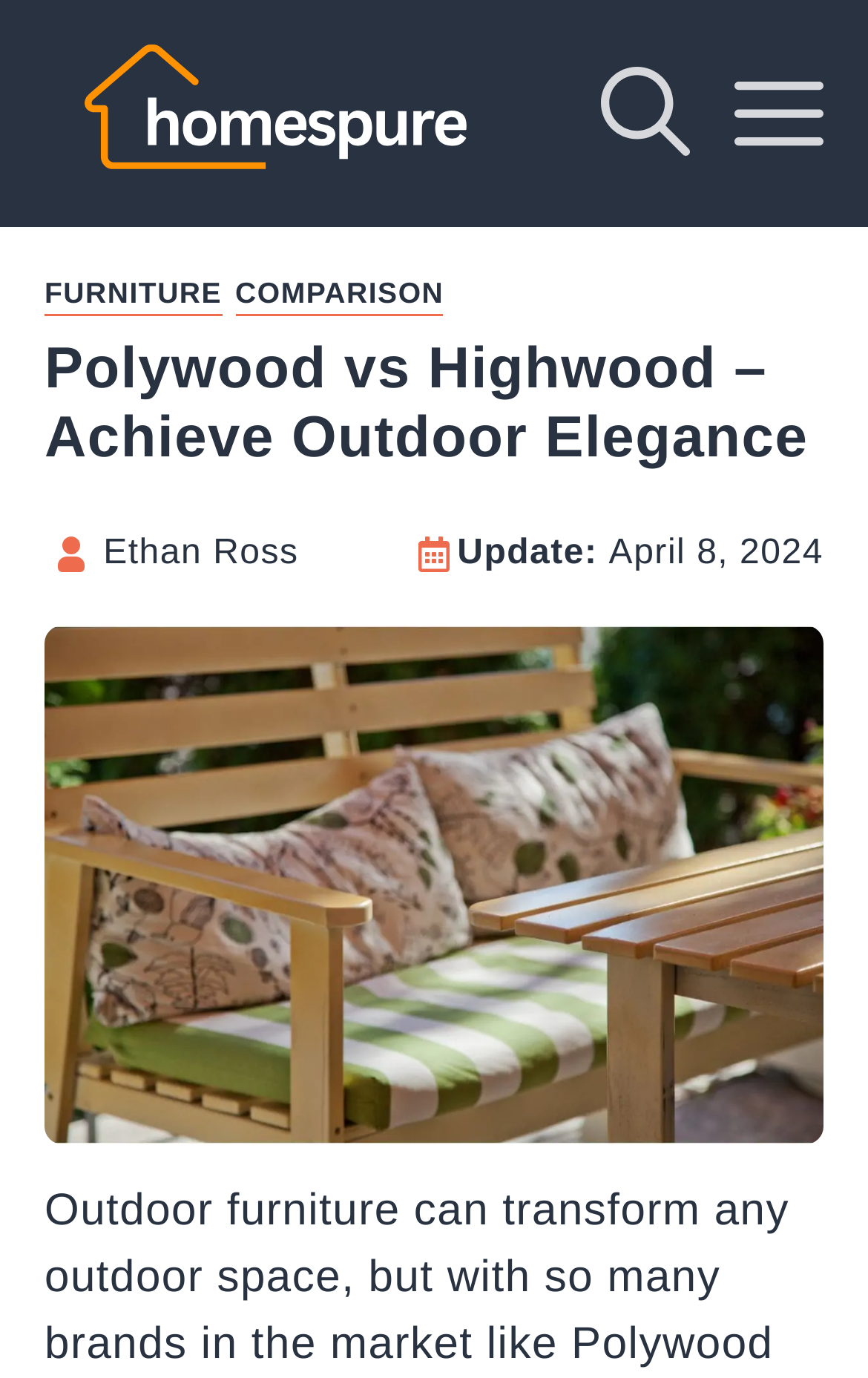Using the element description aria-label="Open search", predict the bounding box coordinates for the UI element. Provide the coordinates in (top-left x, top-left y, bottom-right x, bottom-right y) format with values ranging from 0 to 1.

[0.641, 0.04, 0.846, 0.125]